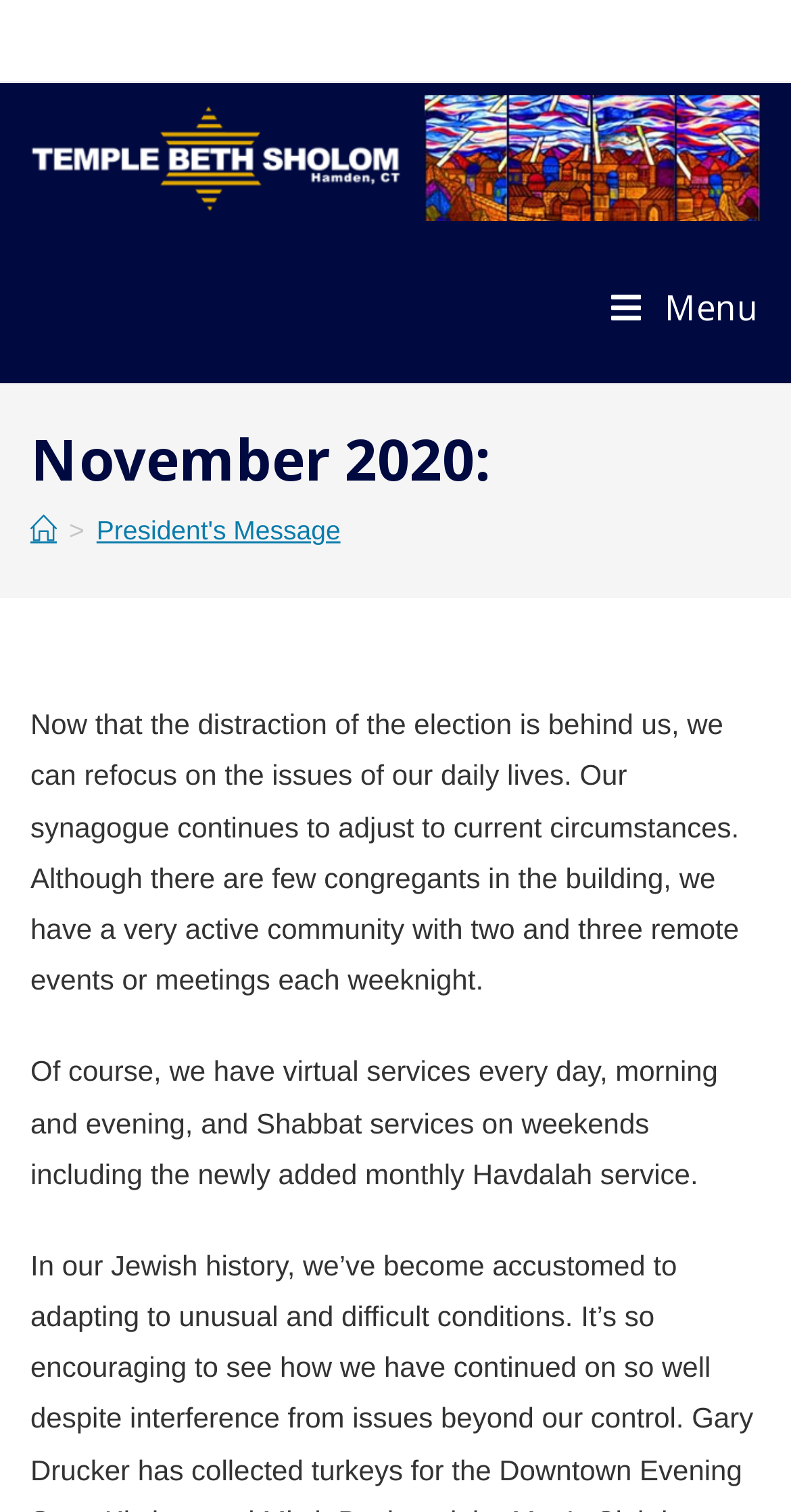Can you look at the image and give a comprehensive answer to the question:
What is the newly added service on weekends?

I found the answer by reading the StaticText element that mentions 'including the newly added monthly Havdalah service'.